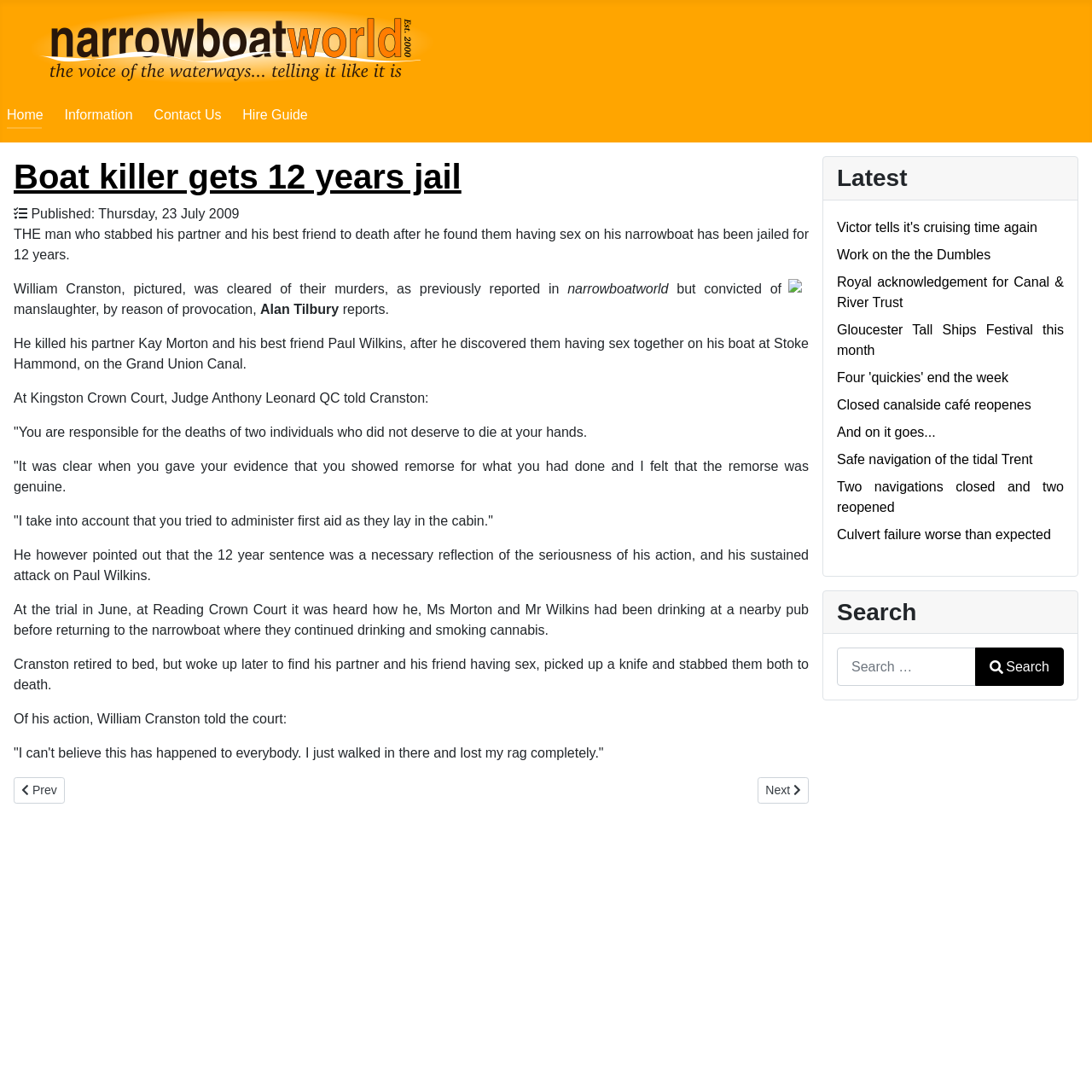Locate the bounding box coordinates of the region to be clicked to comply with the following instruction: "Go back to the top of the page". The coordinates must be four float numbers between 0 and 1, in the form [left, top, right, bottom].

[0.958, 0.955, 0.988, 0.988]